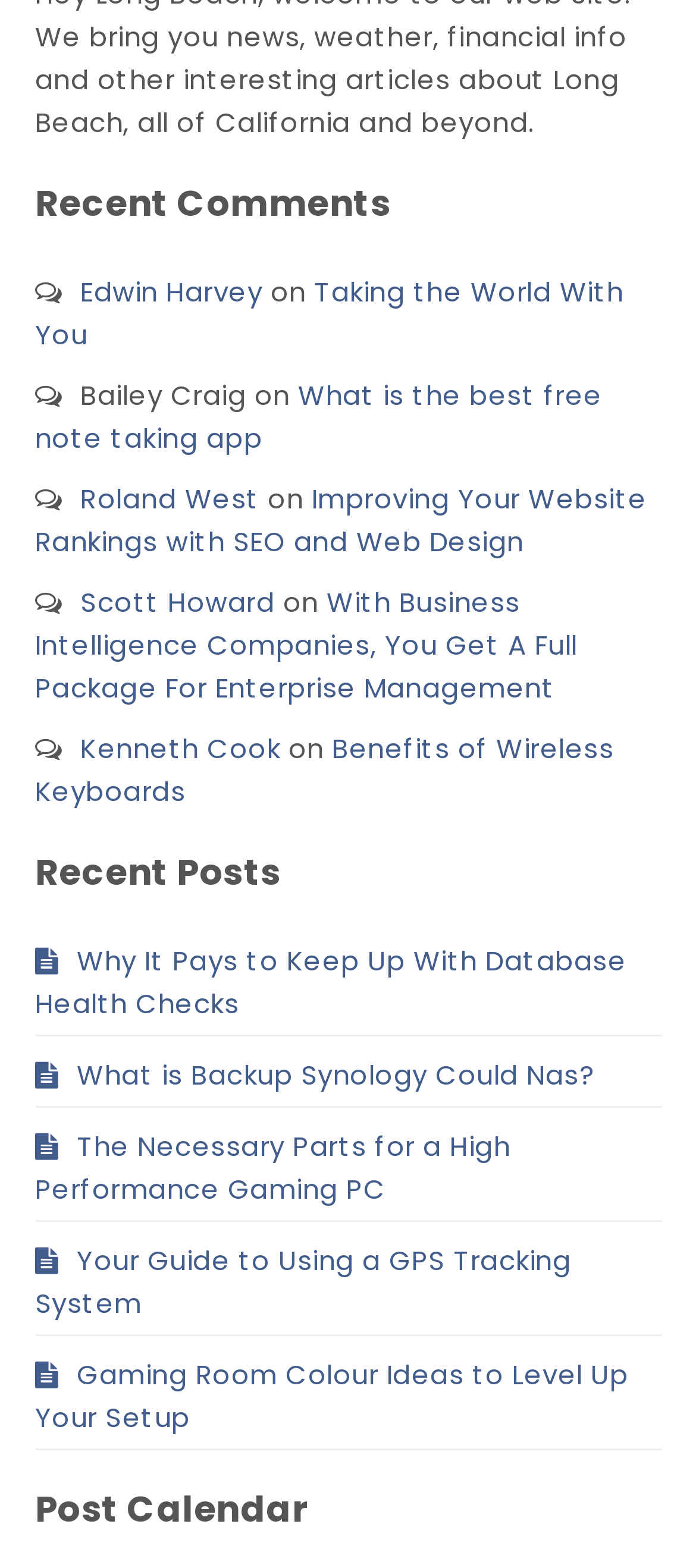Can you specify the bounding box coordinates of the area that needs to be clicked to fulfill the following instruction: "explore recent posts"?

[0.05, 0.542, 0.95, 0.571]